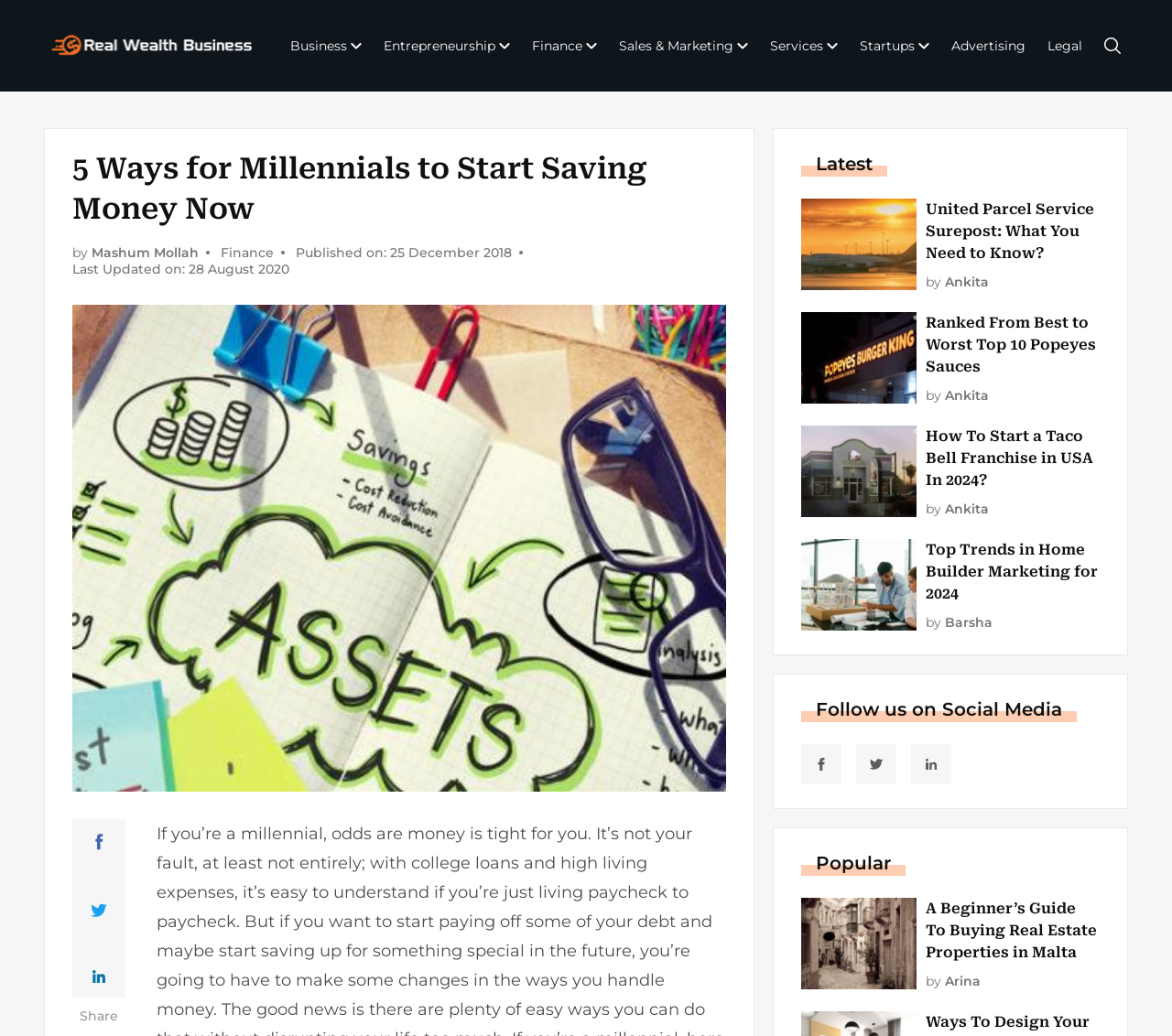What is the topic of the article?
Based on the image, provide your answer in one word or phrase.

Saving Money